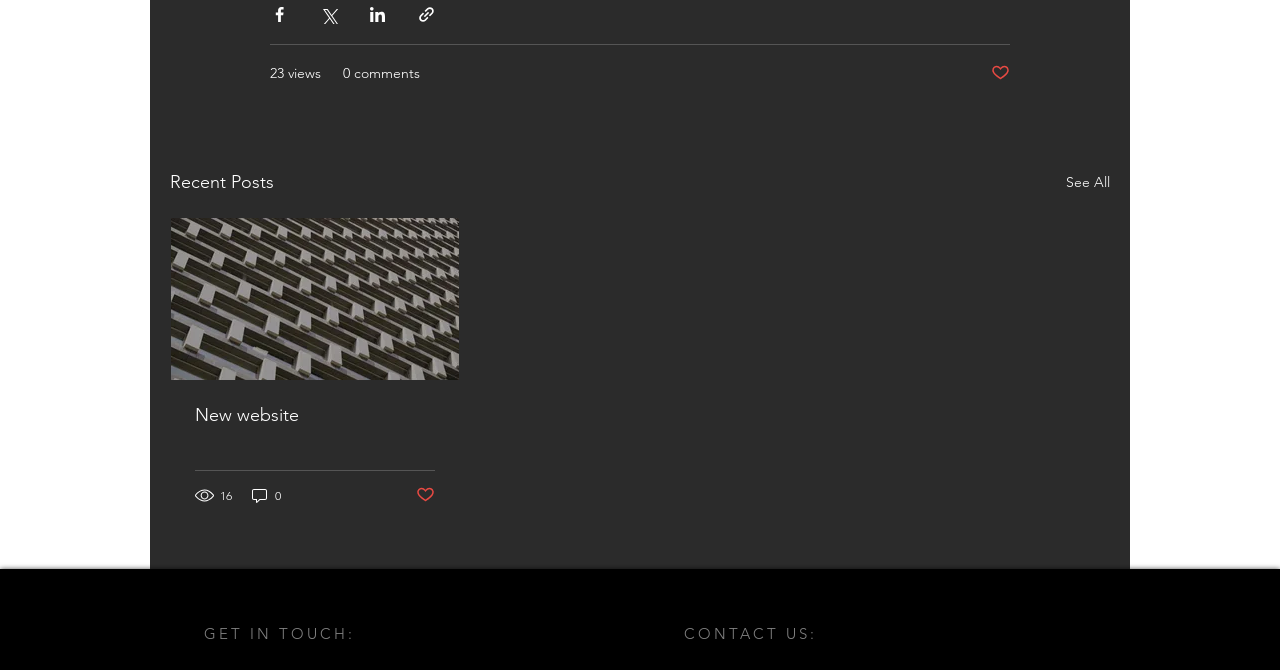Identify the bounding box coordinates of the area you need to click to perform the following instruction: "Share via Facebook".

[0.211, 0.007, 0.226, 0.036]